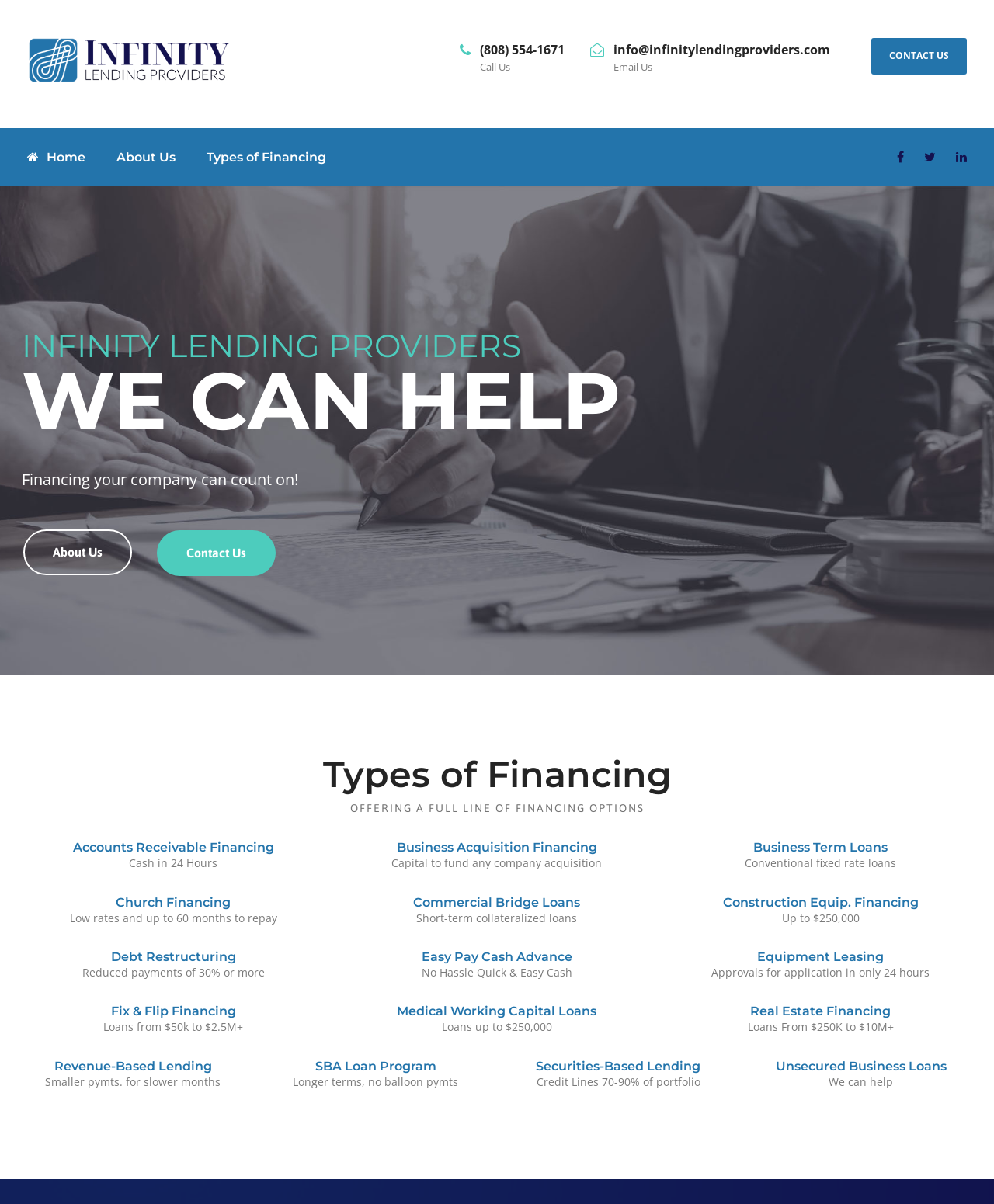Identify the bounding box coordinates of the area that should be clicked in order to complete the given instruction: "Read about the history of UFies.org". The bounding box coordinates should be four float numbers between 0 and 1, i.e., [left, top, right, bottom].

None